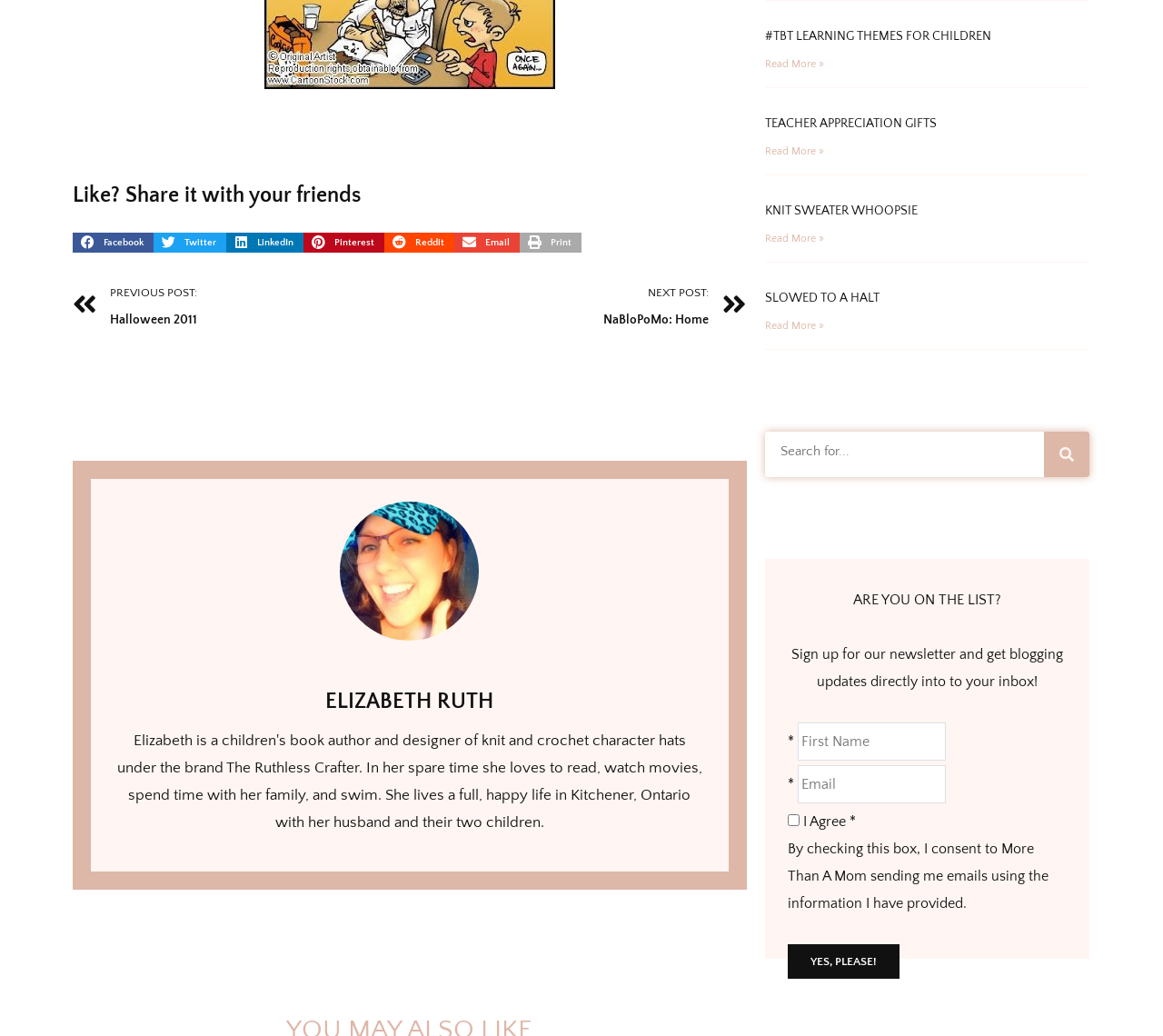Given the content of the image, can you provide a detailed answer to the question?
How many social media sharing buttons are there?

I counted the number of social media sharing buttons, which are 'Share on facebook', 'Share on twitter', 'Share on linkedin', 'Share on pinterest', 'Share on reddit', and 'Share on email'. There are 6 buttons in total.